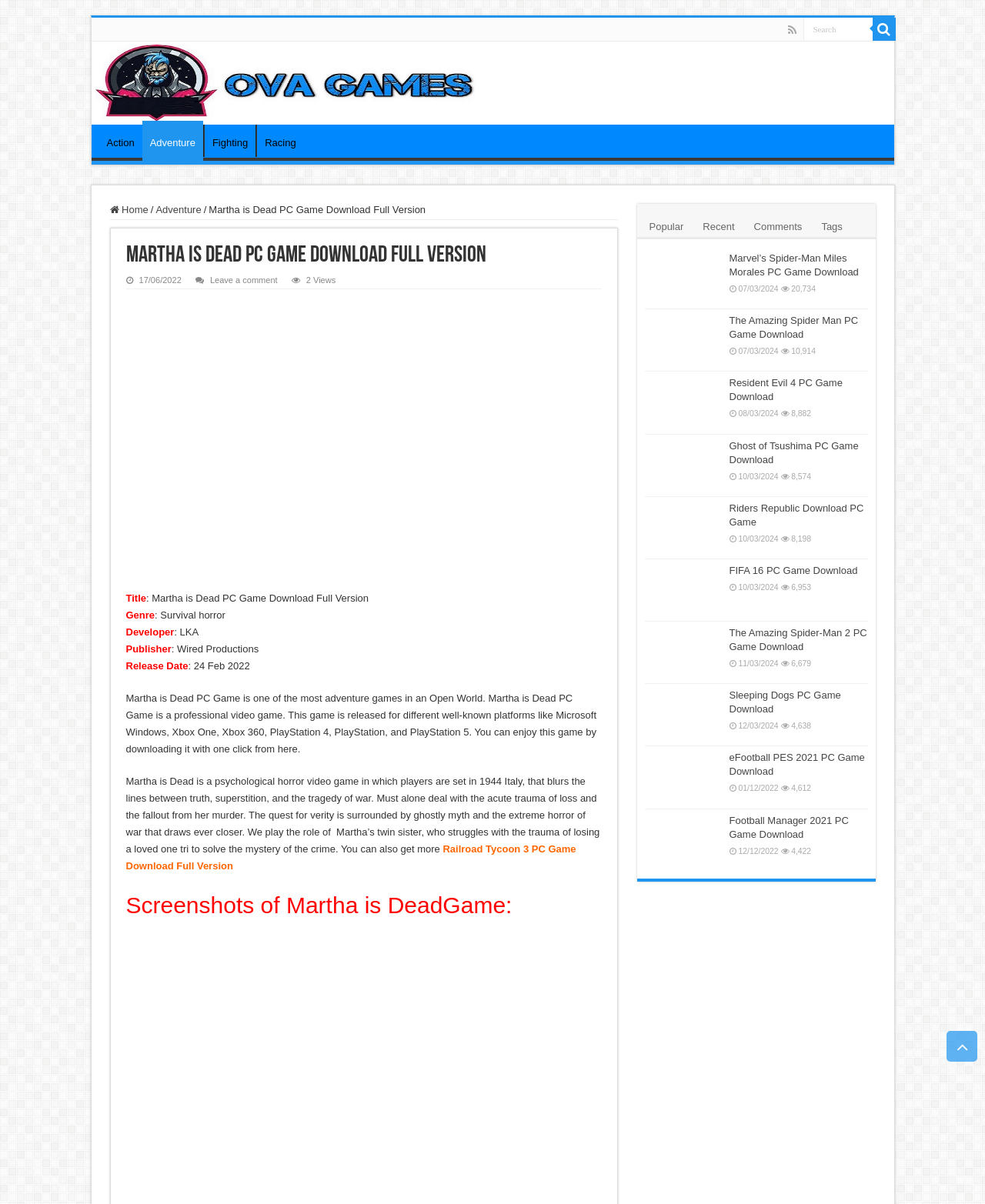Please provide the main heading of the webpage content.

Martha is Dead PC Game Download Full Version